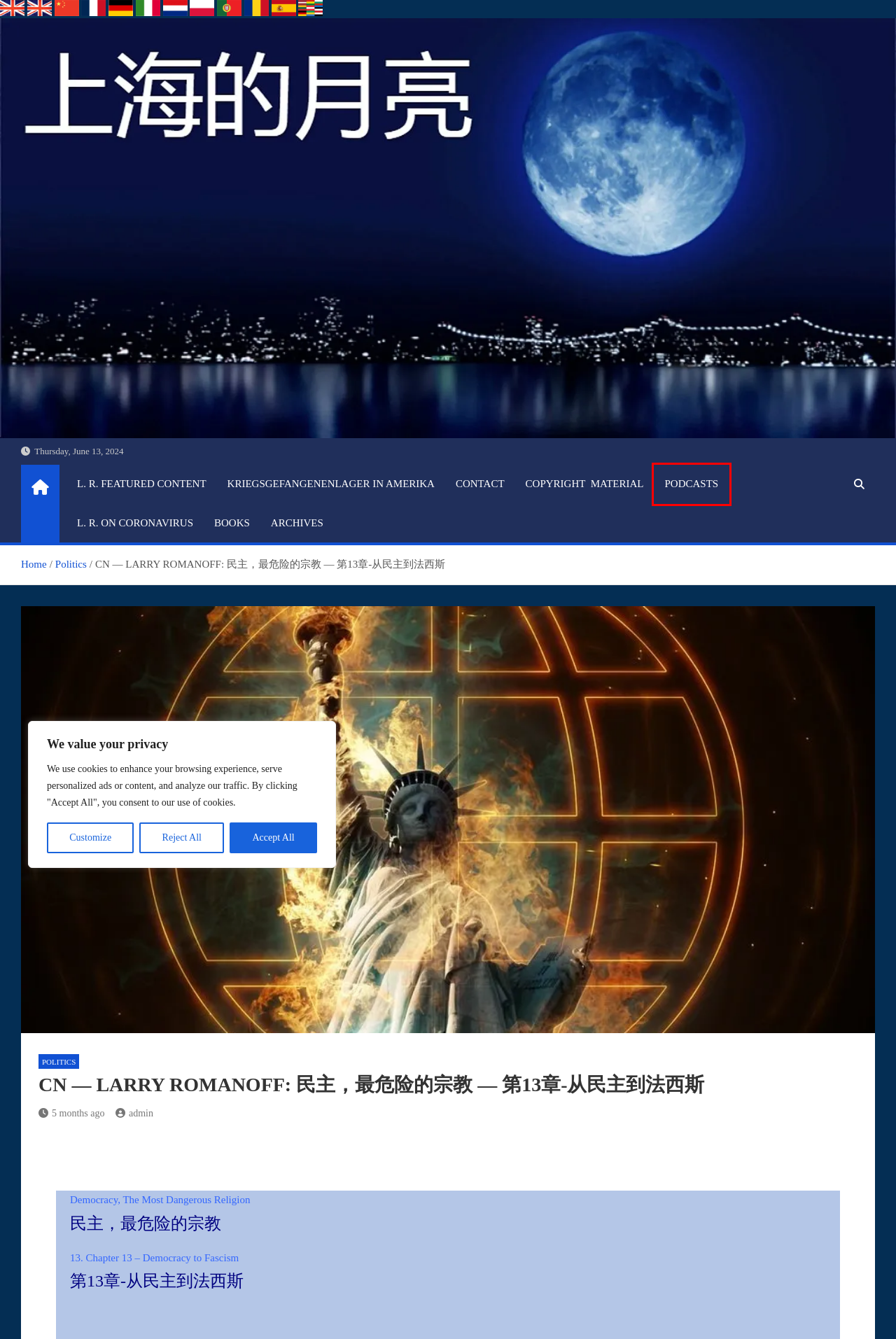Given a screenshot of a webpage with a red bounding box around a UI element, please identify the most appropriate webpage description that matches the new webpage after you click on the element. Here are the candidates:
A. ROMANIAN/ROMÂNĂ
B. Politics
C. English Blue Moon of Shanghai Archive
D. GERMAN — DEUTSCH — Blue Moon of Shanghai Archiv — Artikel von Larry Romanoff
E. PODCASTS
F. OTHER LANGUAGES — Blue Moon of Shanghai Archive — Articles by Larry Romanoff
G. ITALIANO — Archivio Blue Moon of Shanghai — Articoli di Larry Romanoff (龙信明)
H. admin

E